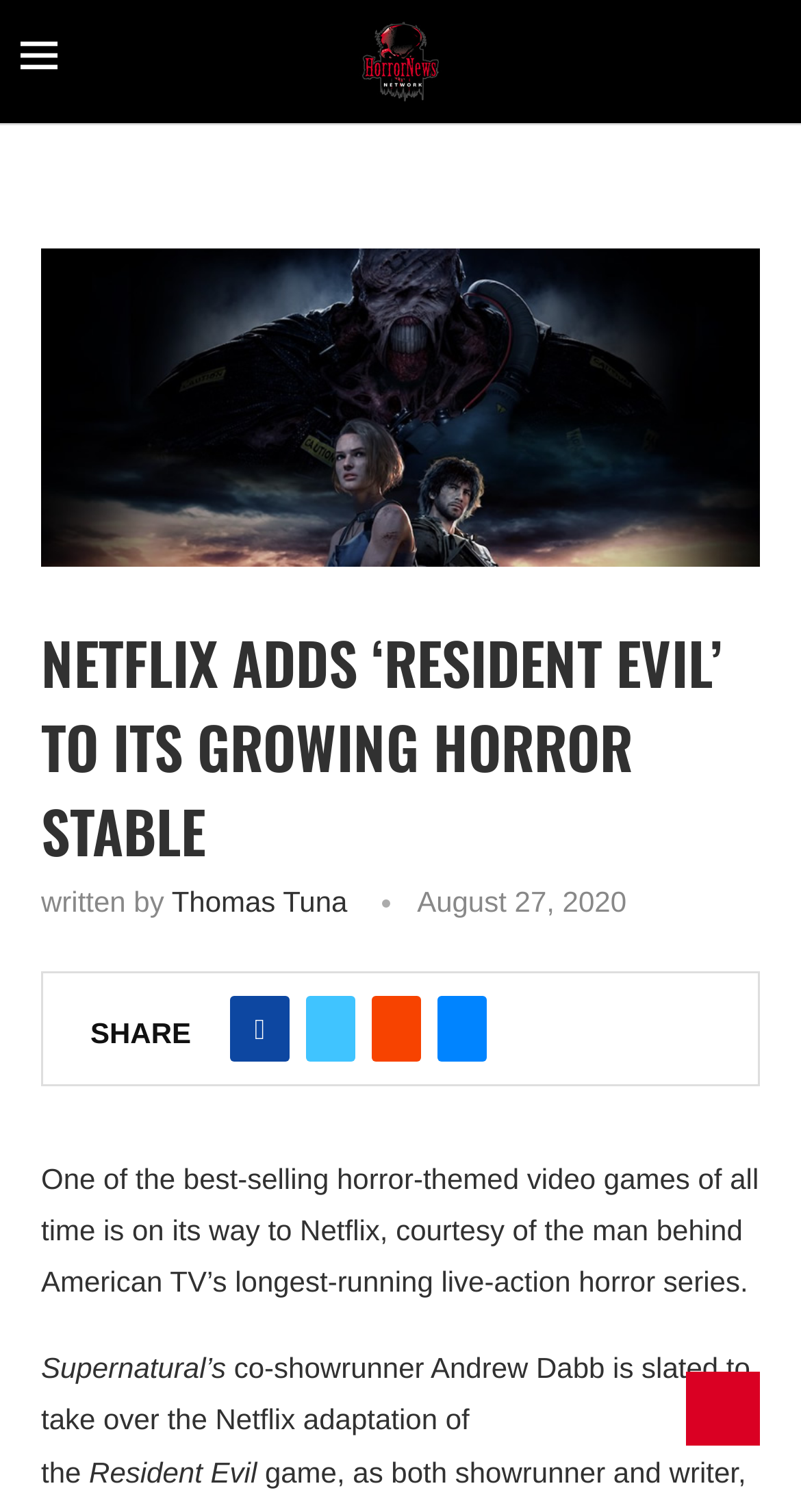Please specify the bounding box coordinates of the element that should be clicked to execute the given instruction: 'Learn more about the Resident Evil game adaptation'. Ensure the coordinates are four float numbers between 0 and 1, expressed as [left, top, right, bottom].

[0.051, 0.768, 0.947, 0.858]